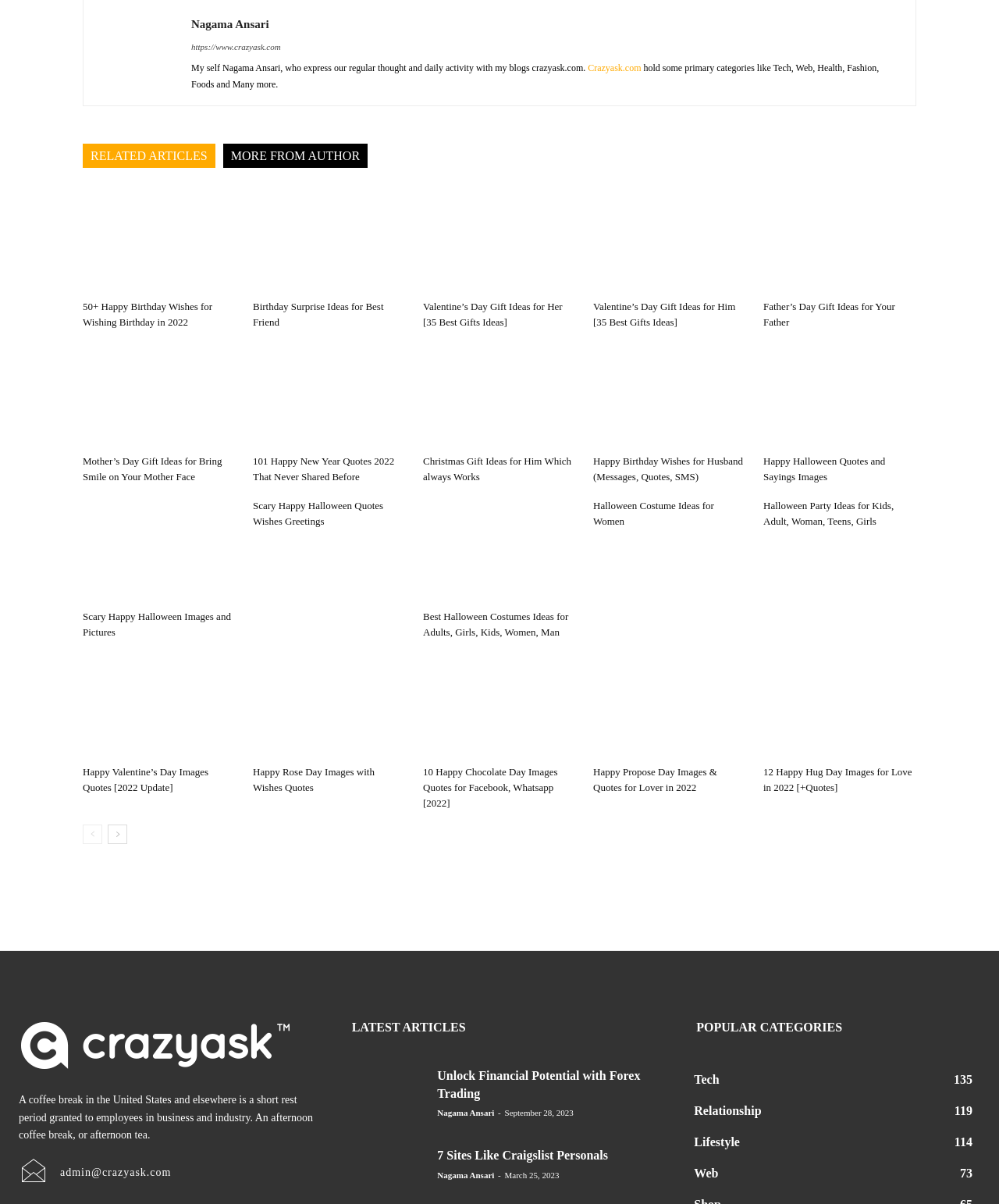Identify the bounding box coordinates for the UI element described as follows: "Halloween Costume Ideas for Women". Ensure the coordinates are four float numbers between 0 and 1, formatted as [left, top, right, bottom].

[0.594, 0.415, 0.715, 0.438]